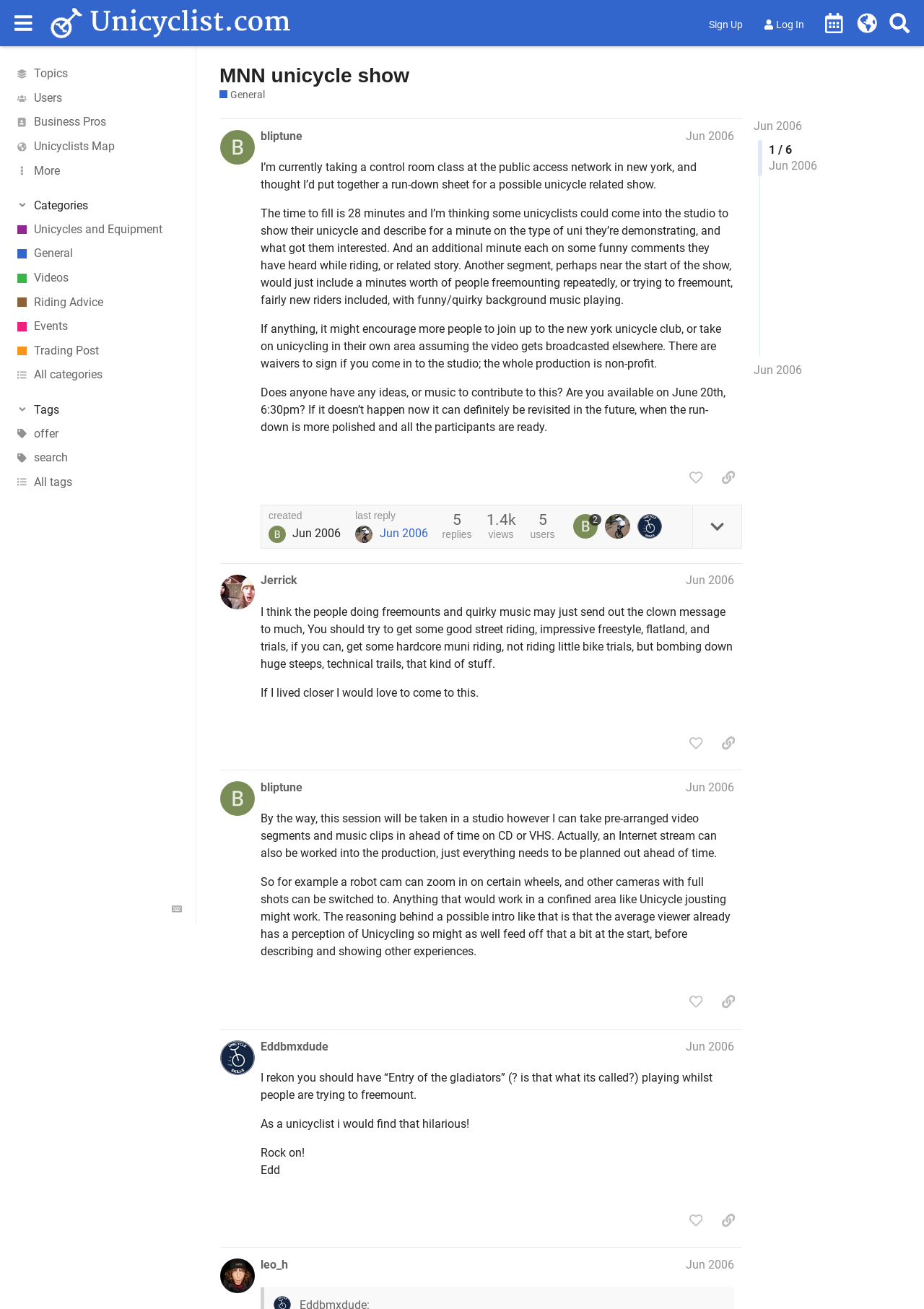Please locate the bounding box coordinates of the element that needs to be clicked to achieve the following instruction: "View the 'Unicycle Calendar'". The coordinates should be four float numbers between 0 and 1, i.e., [left, top, right, bottom].

[0.885, 0.005, 0.921, 0.03]